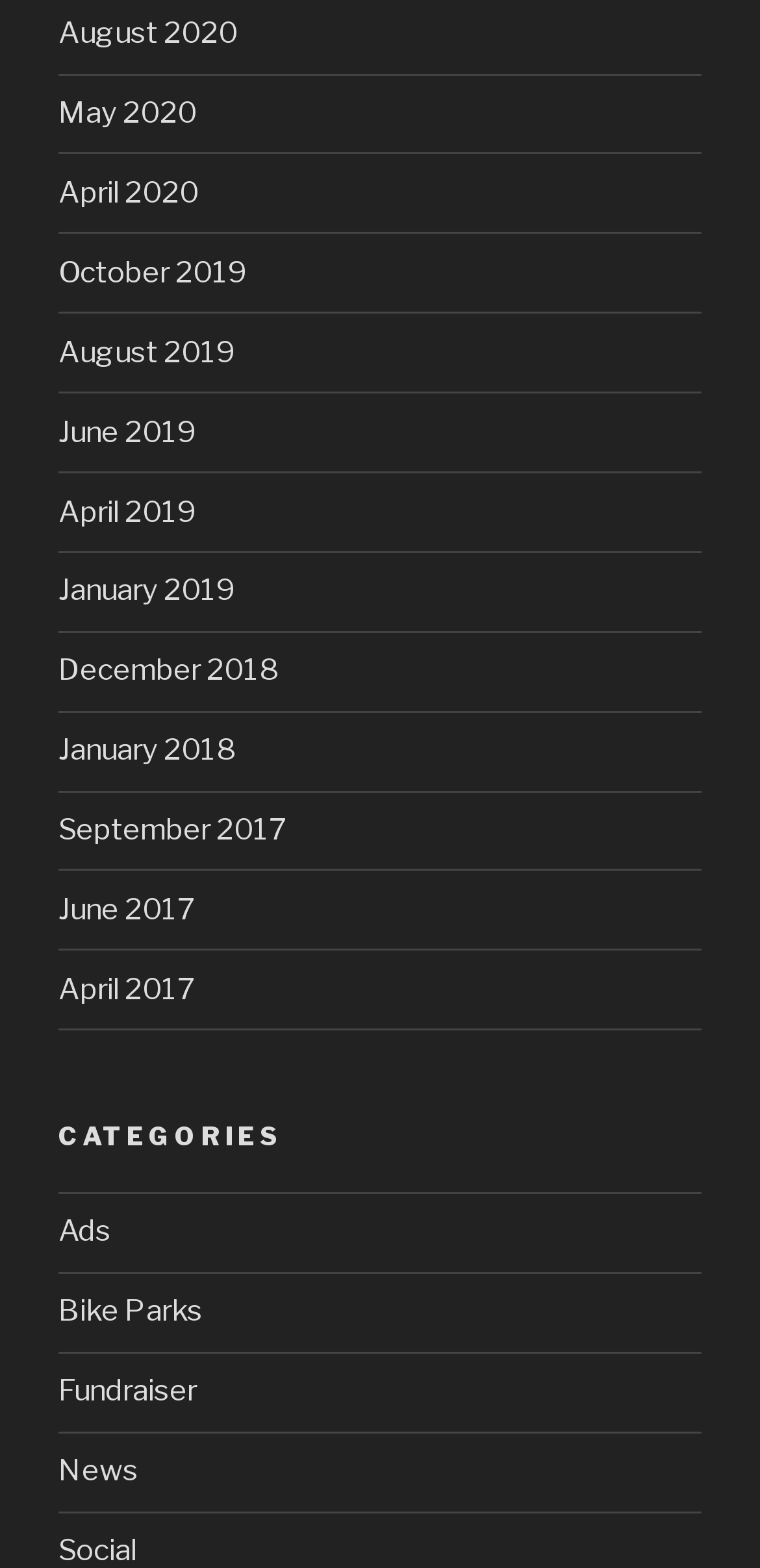How many categories are listed?
Carefully analyze the image and provide a detailed answer to the question.

I looked at the section labeled 'CATEGORIES' and counted the number of links underneath it, which are 'Ads', 'Bike Parks', 'Fundraiser', and 'News', totaling 4 categories.